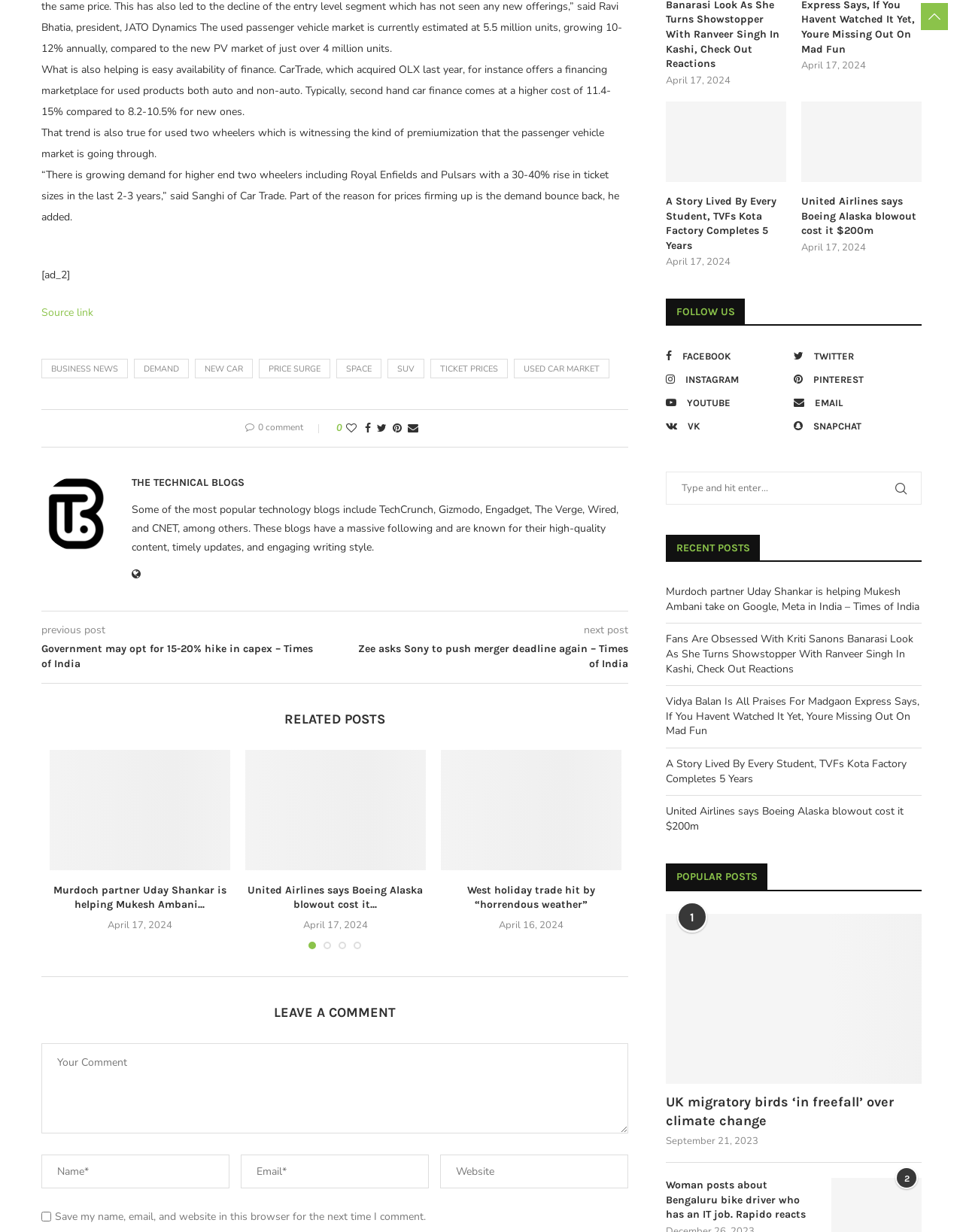What is the date of the post 'Government may opt for 15-20% hike in capex – Times of India'?
Look at the image and construct a detailed response to the question.

The date of the post 'Government may opt for 15-20% hike in capex – Times of India' is mentioned as April 17, 2024, which is located below the post title.